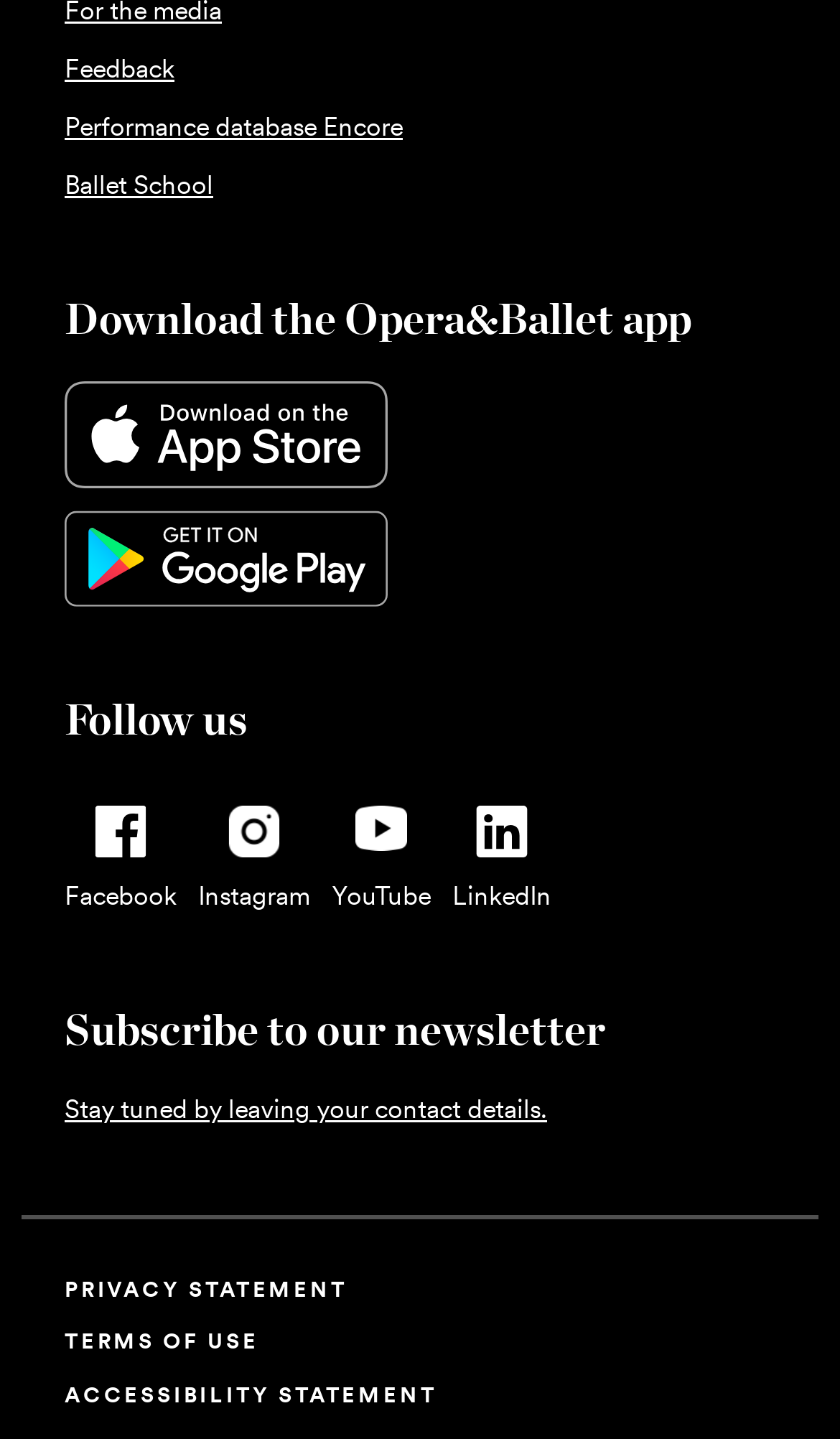What is the last link at the bottom of the webpage?
Your answer should be a single word or phrase derived from the screenshot.

ACCESSIBILITY STATEMENT